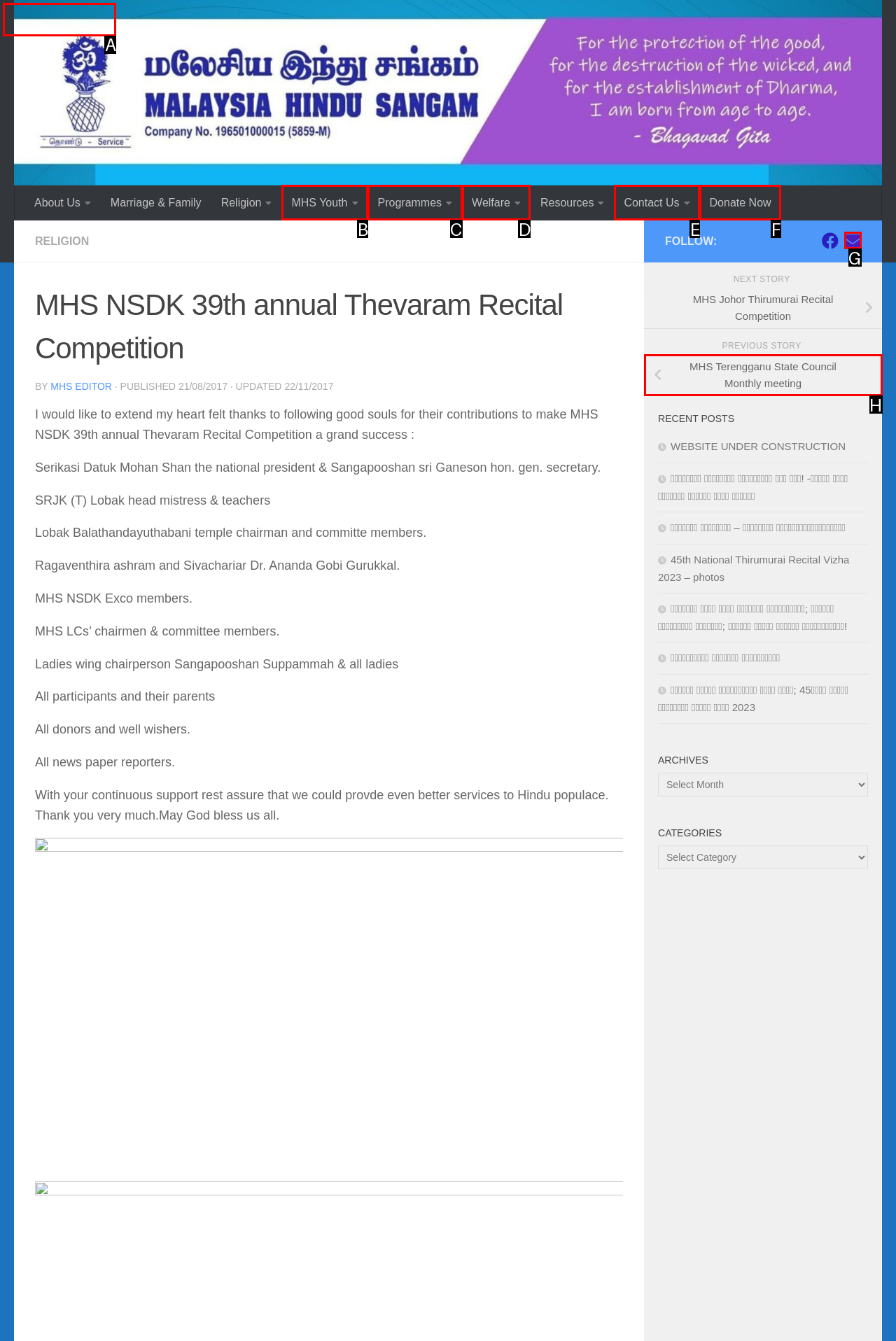Based on the description: Programmes
Select the letter of the corresponding UI element from the choices provided.

C